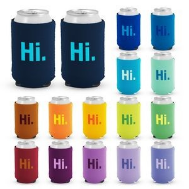Describe the scene depicted in the image with great detail.

The image showcases a vibrant collection of neoprene coolers, perfect for keeping your beverages chilled. Central to the display are two can coolers in a dark shade, both adorned with the playful text "Hi." in bright aqua. Surrounding these are a variety of additional coolers in a spectrum of colors, including deep purple, turquoise, orange, yellow, light green, and more, each featuring the same friendly "Hi." message. This assortment highlights both style and functionality, making them an engaging choice for outdoor gatherings, parties, or everyday use. The playful design and eye-catching colors are sure to add a fun element to any beverage experience.